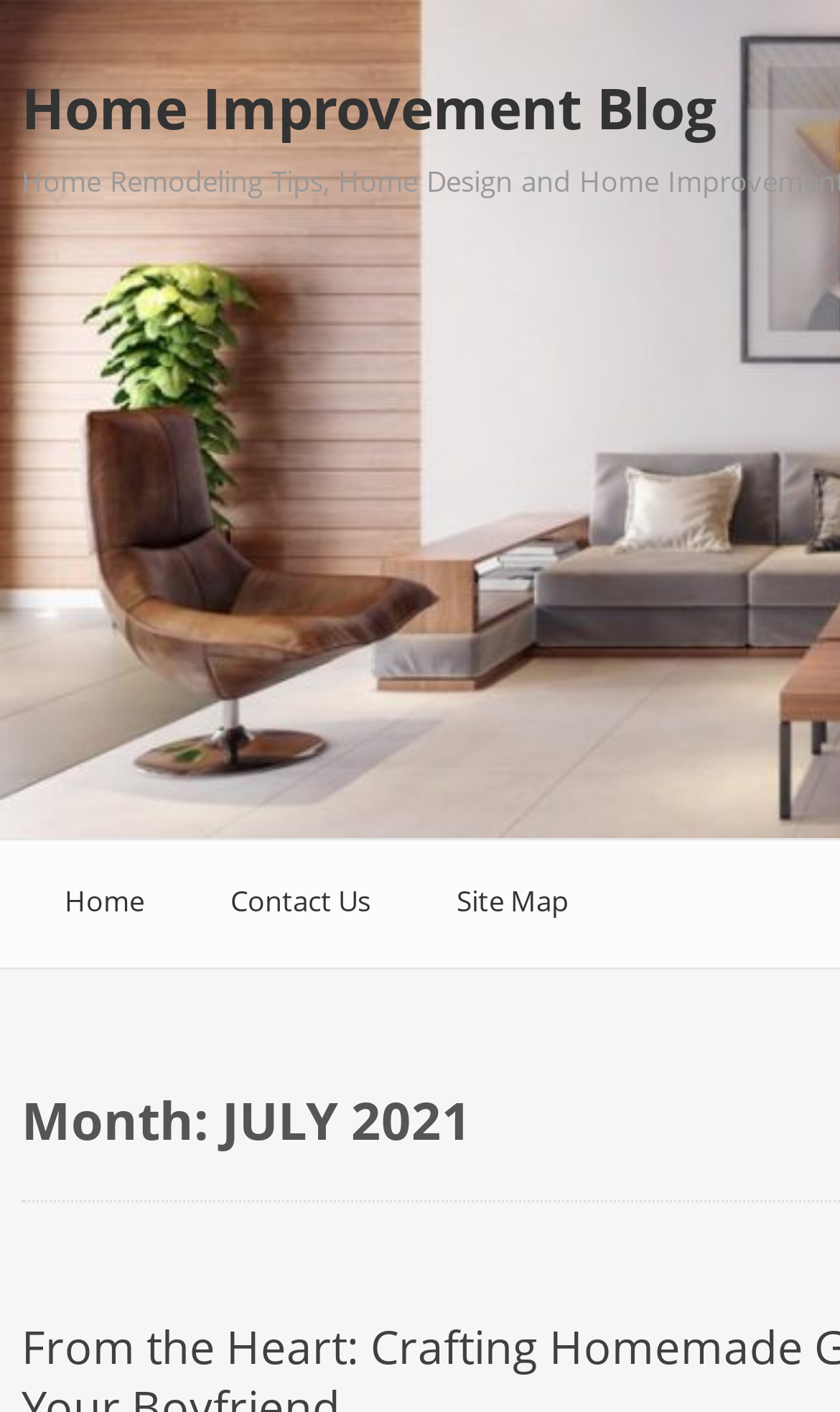Highlight the bounding box of the UI element that corresponds to this description: "Home Improvement Blog".

[0.026, 0.049, 0.854, 0.104]